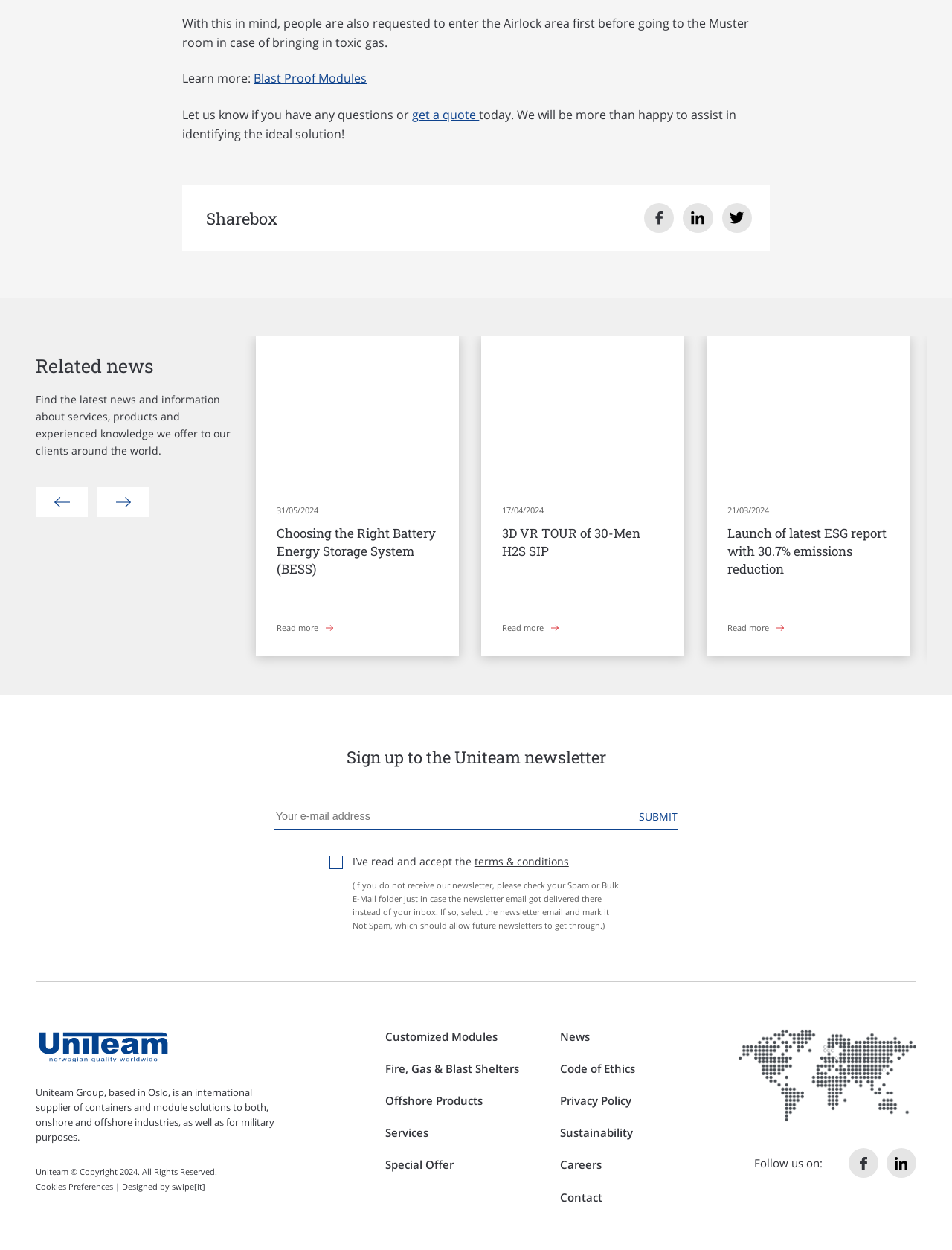Can you identify the bounding box coordinates of the clickable region needed to carry out this instruction: 'Follow Uniteam on Facebook'? The coordinates should be four float numbers within the range of 0 to 1, stated as [left, top, right, bottom].

[0.676, 0.163, 0.708, 0.187]